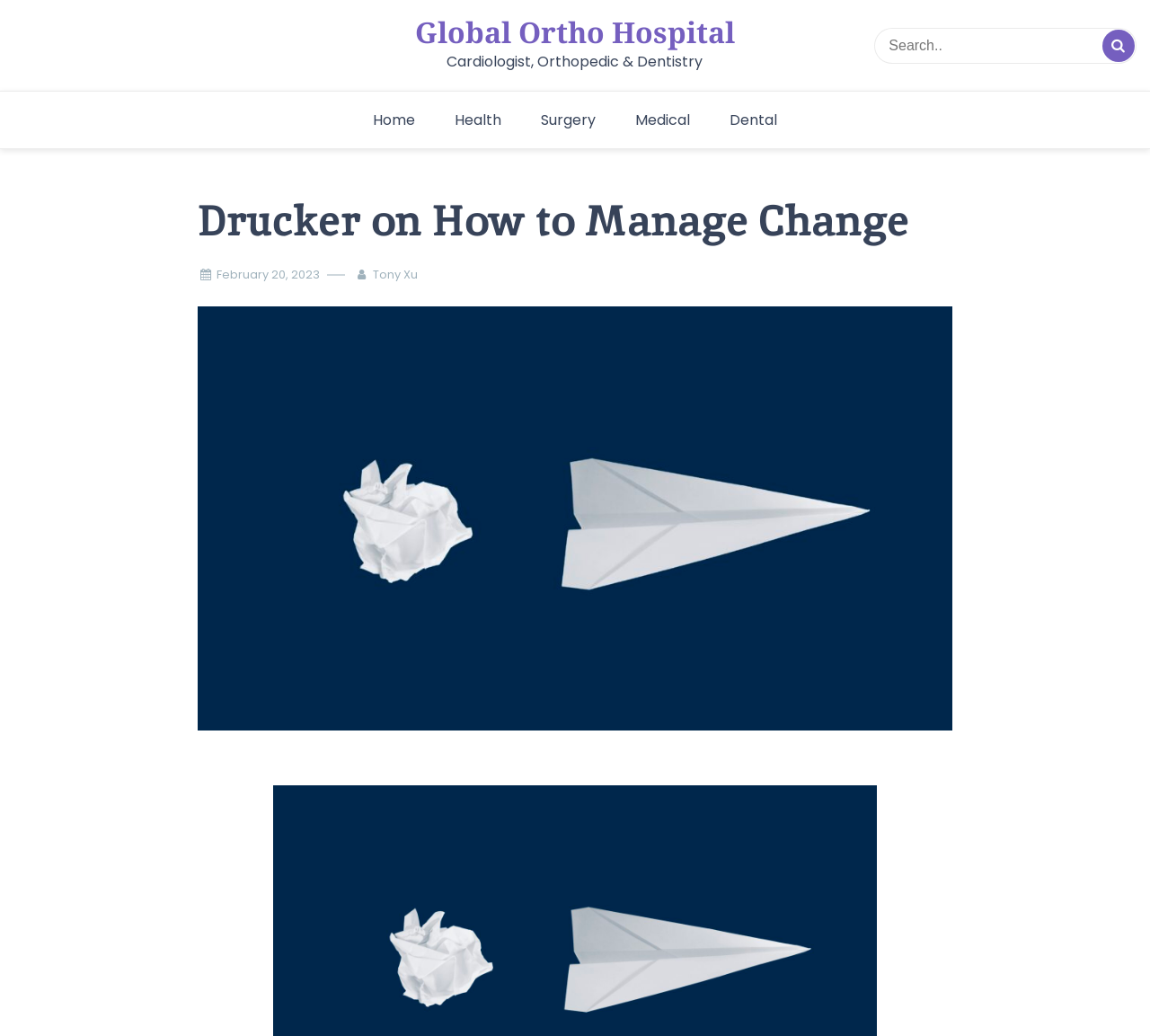Generate a comprehensive caption for the webpage you are viewing.

The webpage appears to be a hospital or medical institution's website, with a focus on various medical specialties. At the top, there is a header section with a link to "Global Ortho Hospital" and a title "Cardiologist, Orthopedic & Dentistry". Below this, there is a search bar with a placeholder text "Search.." and a search button with a magnifying glass icon.

To the left of the search bar, there is a navigation menu with five links: "Home", "Health", "Surgery", "Medical", and "Dental". These links are arranged horizontally and are positioned near the top of the page.

Further down, there is a main content section with a heading "Drucker on How to Manage Change". Below this heading, there are two links: "February 20, 2023" and "Tony Xu", which may be related to a news article or blog post. The main content section also features a large figure or image that takes up most of the page's width.

Overall, the webpage has a simple and organized layout, with clear headings and concise text. The various UI elements are positioned in a logical and easy-to-navigate manner.